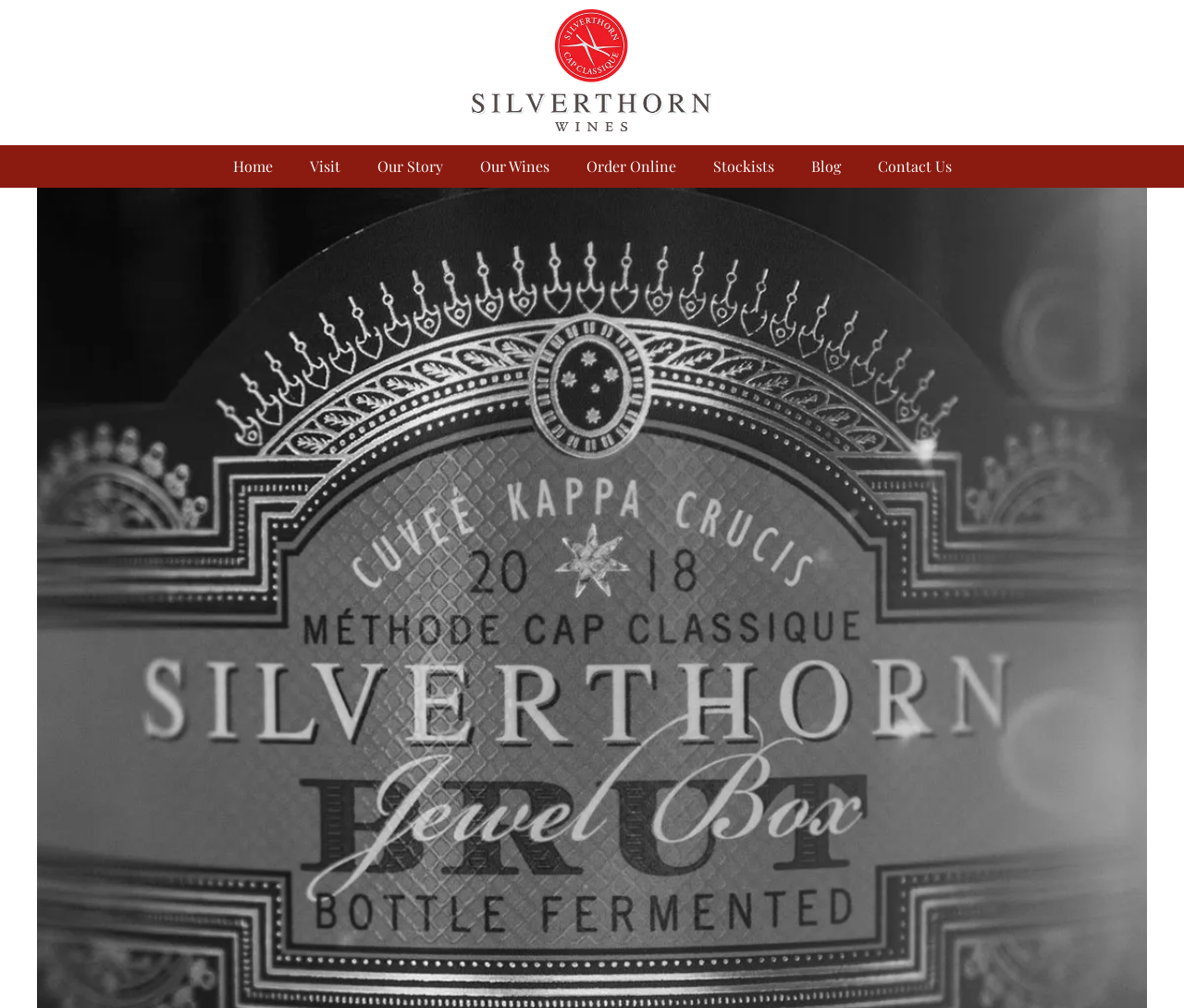How many columns are in the top navigation menu?
Using the image as a reference, give a one-word or short phrase answer.

1